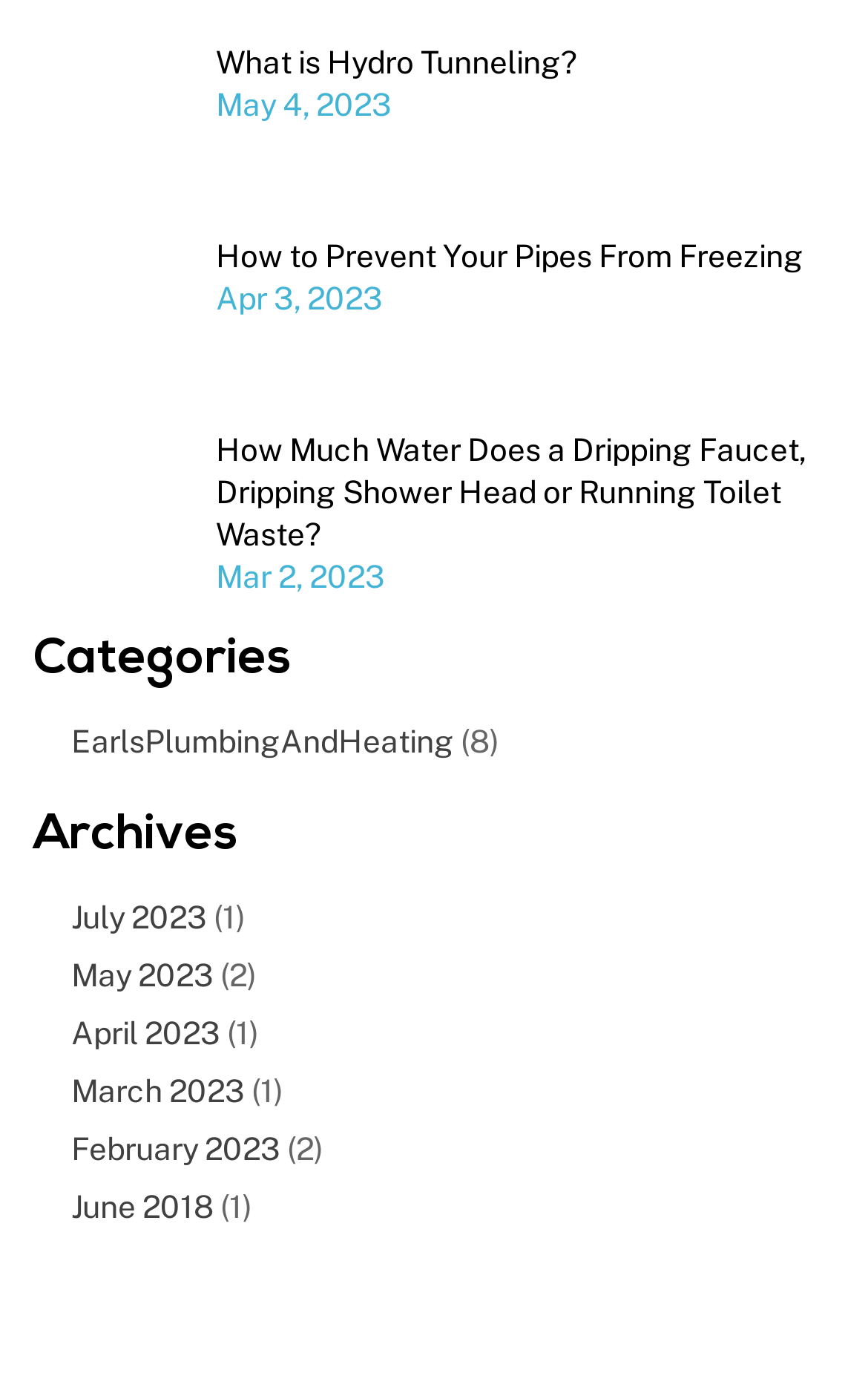Identify the bounding box coordinates of the element that should be clicked to fulfill this task: "Select 'May 2023'". The coordinates should be provided as four float numbers between 0 and 1, i.e., [left, top, right, bottom].

[0.082, 0.695, 0.246, 0.724]